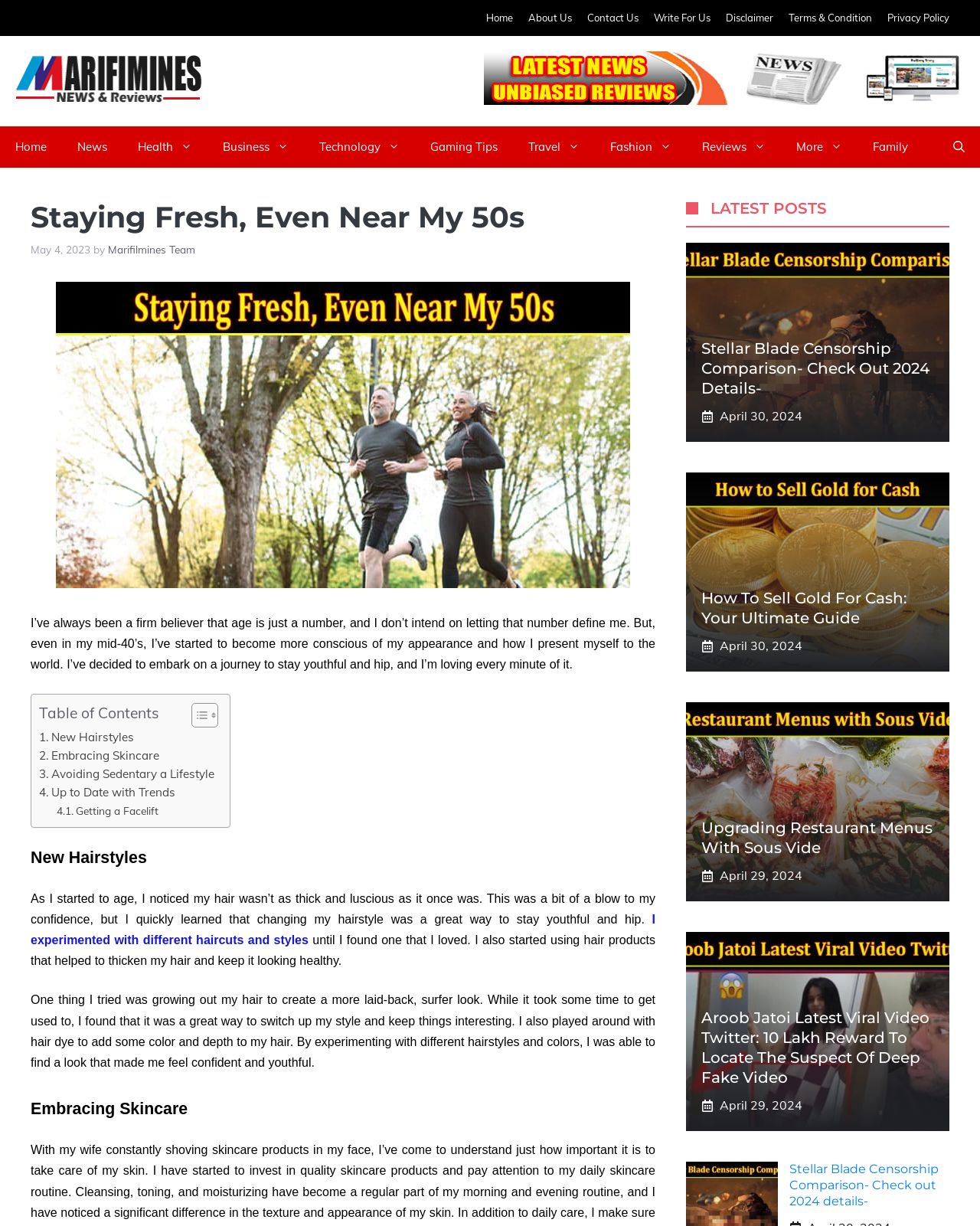Answer this question in one word or a short phrase: What is the category of the article 'Upgrading Restaurant Menus With Sous Vide'?

Latest Posts